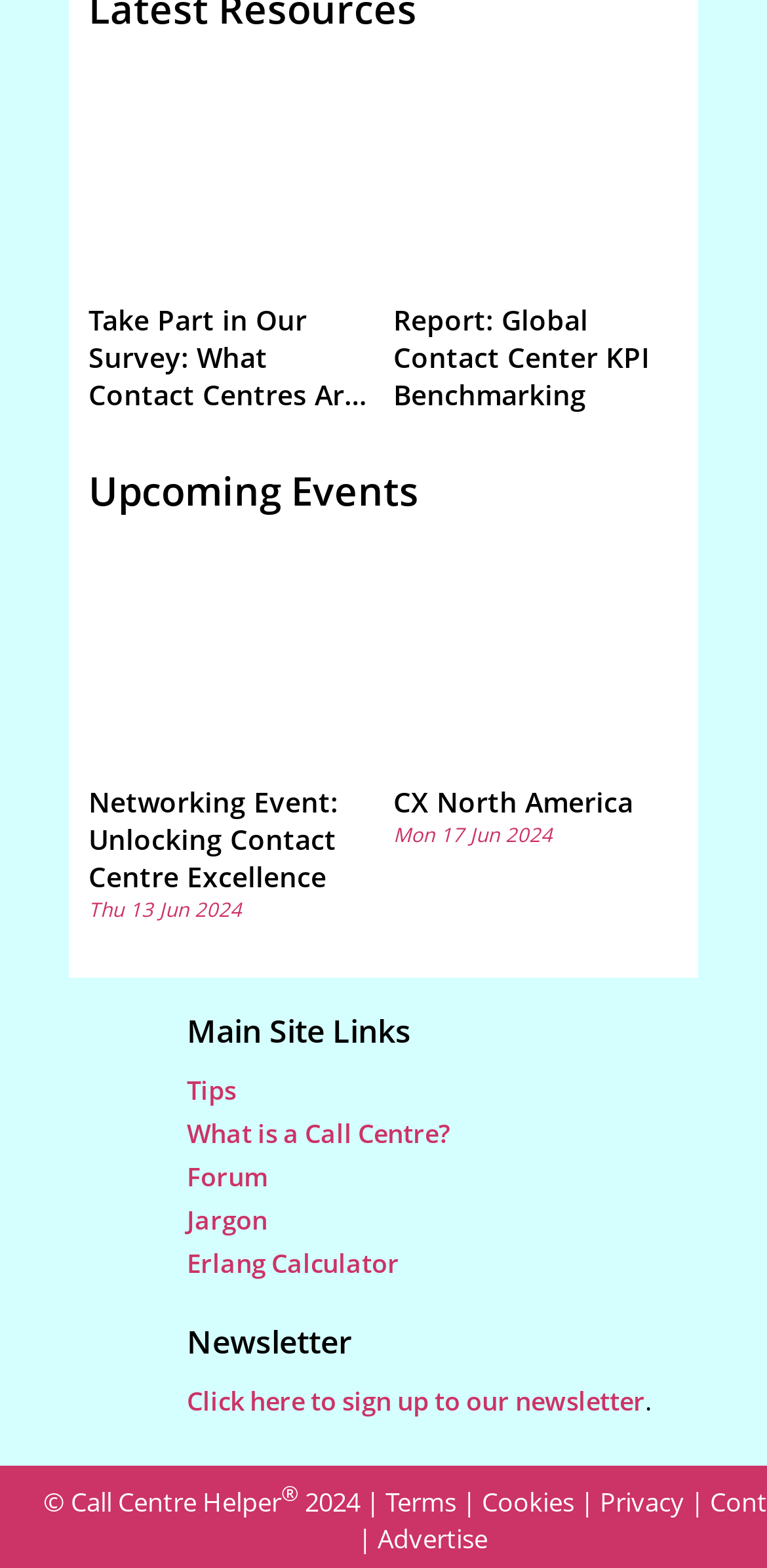What is the name of the newsletter?
Based on the image content, provide your answer in one word or a short phrase.

Call Centre Helper